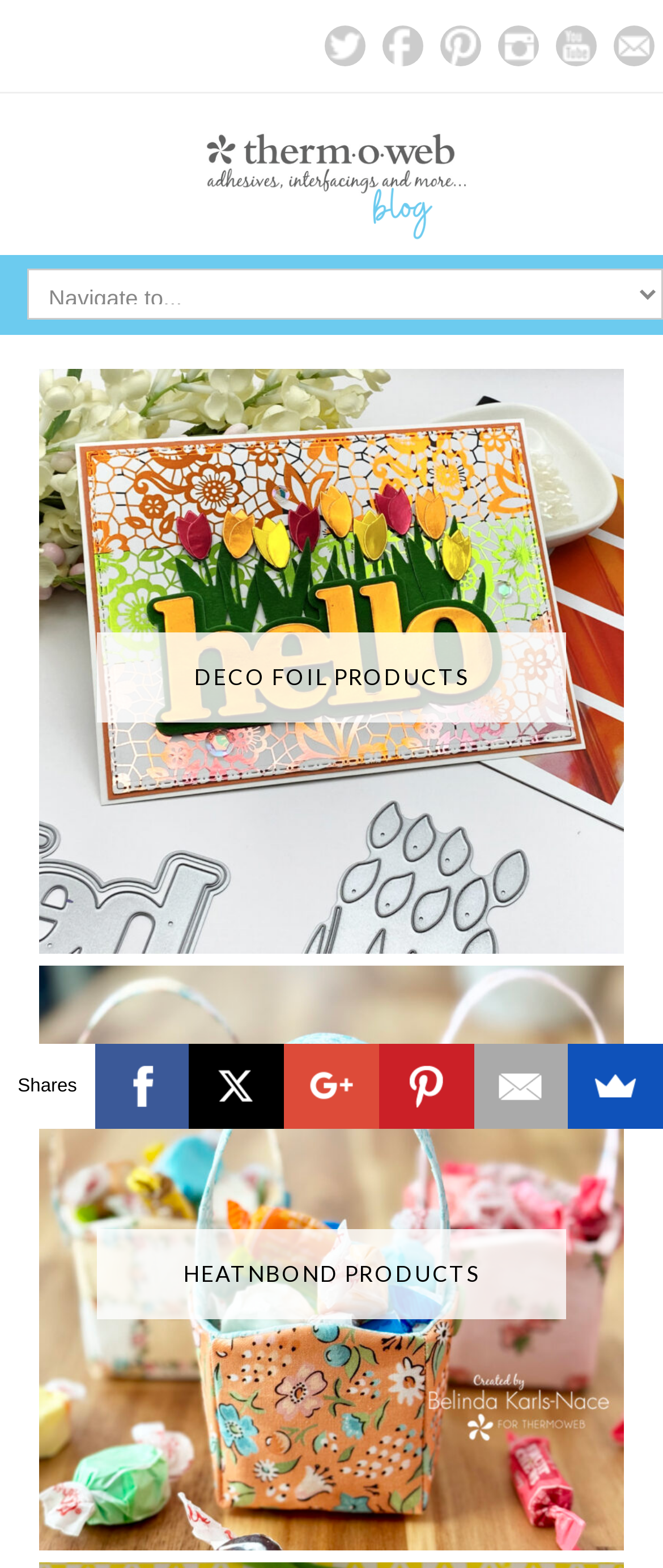Specify the bounding box coordinates of the area that needs to be clicked to achieve the following instruction: "Visit Twitter".

[0.49, 0.016, 0.551, 0.042]